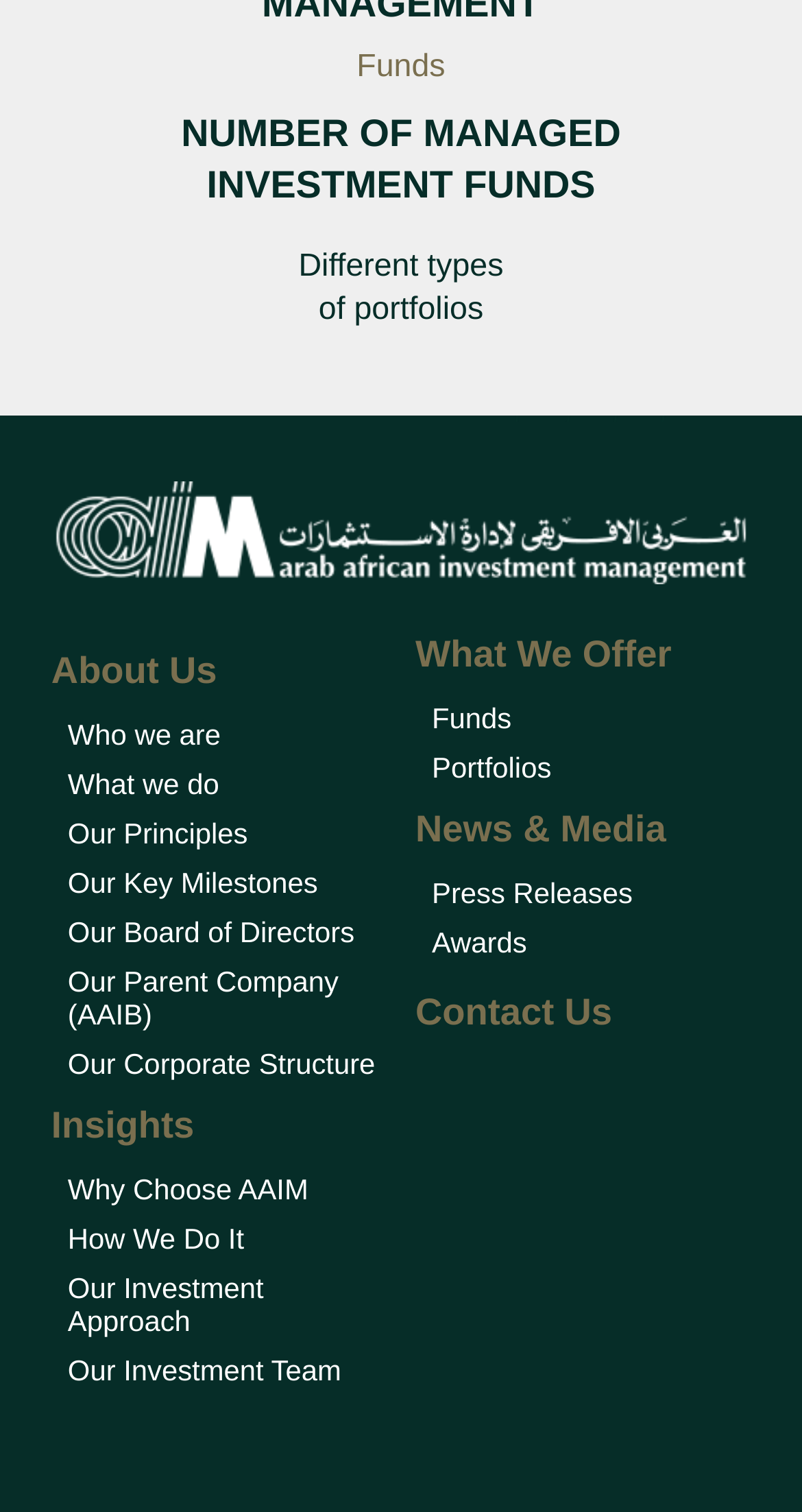How can users contact the organization?
From the image, respond with a single word or phrase.

Through 'Contact Us'